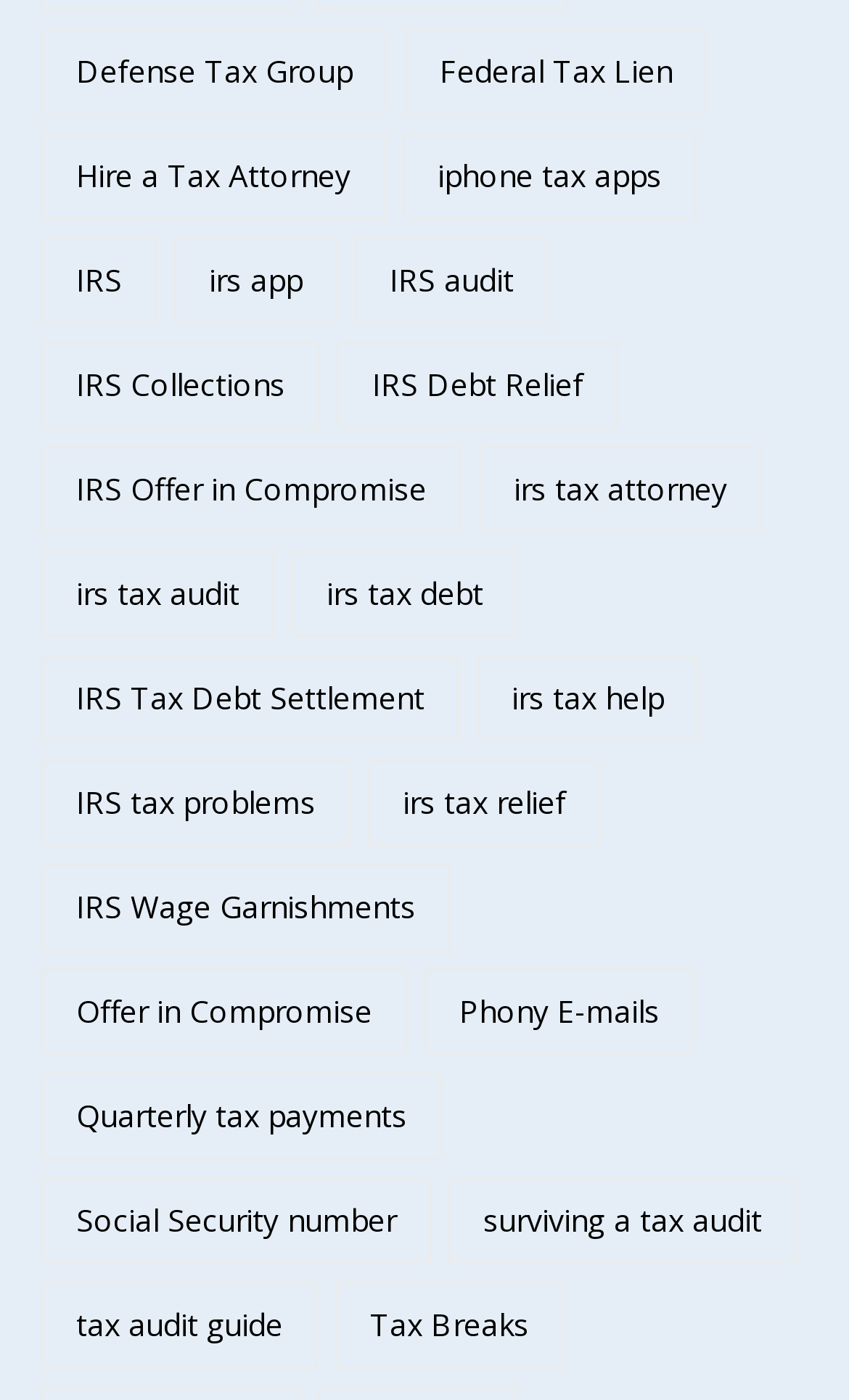Identify the coordinates of the bounding box for the element described below: "IRS Tax Debt Settlement". Return the coordinates as four float numbers between 0 and 1: [left, top, right, bottom].

[0.049, 0.468, 0.541, 0.53]